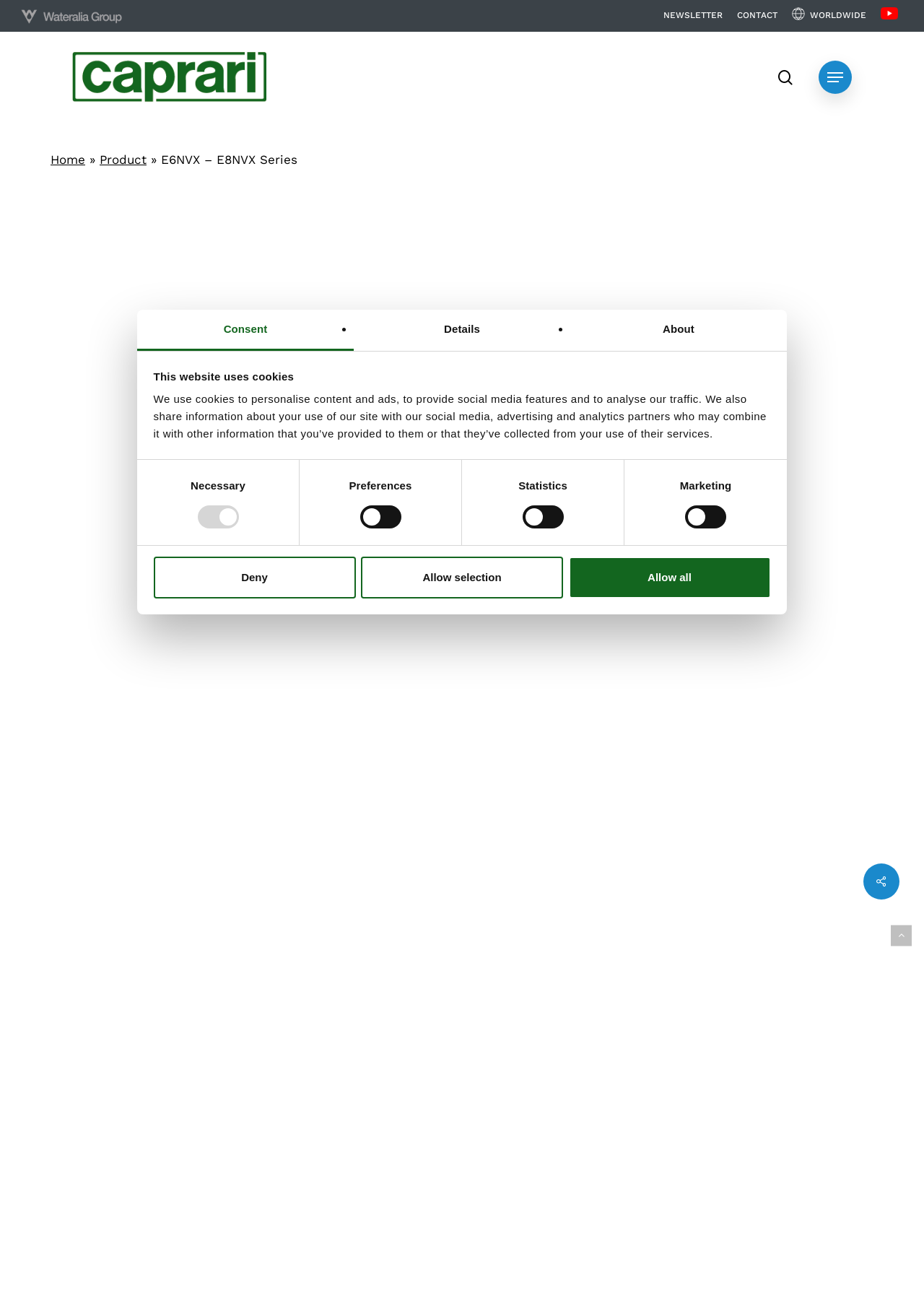Identify the bounding box for the UI element specified in this description: "aria-label="Search" name="s" placeholder="Search"". The coordinates must be four float numbers between 0 and 1, formatted as [left, top, right, bottom].

[0.055, 0.046, 0.945, 0.079]